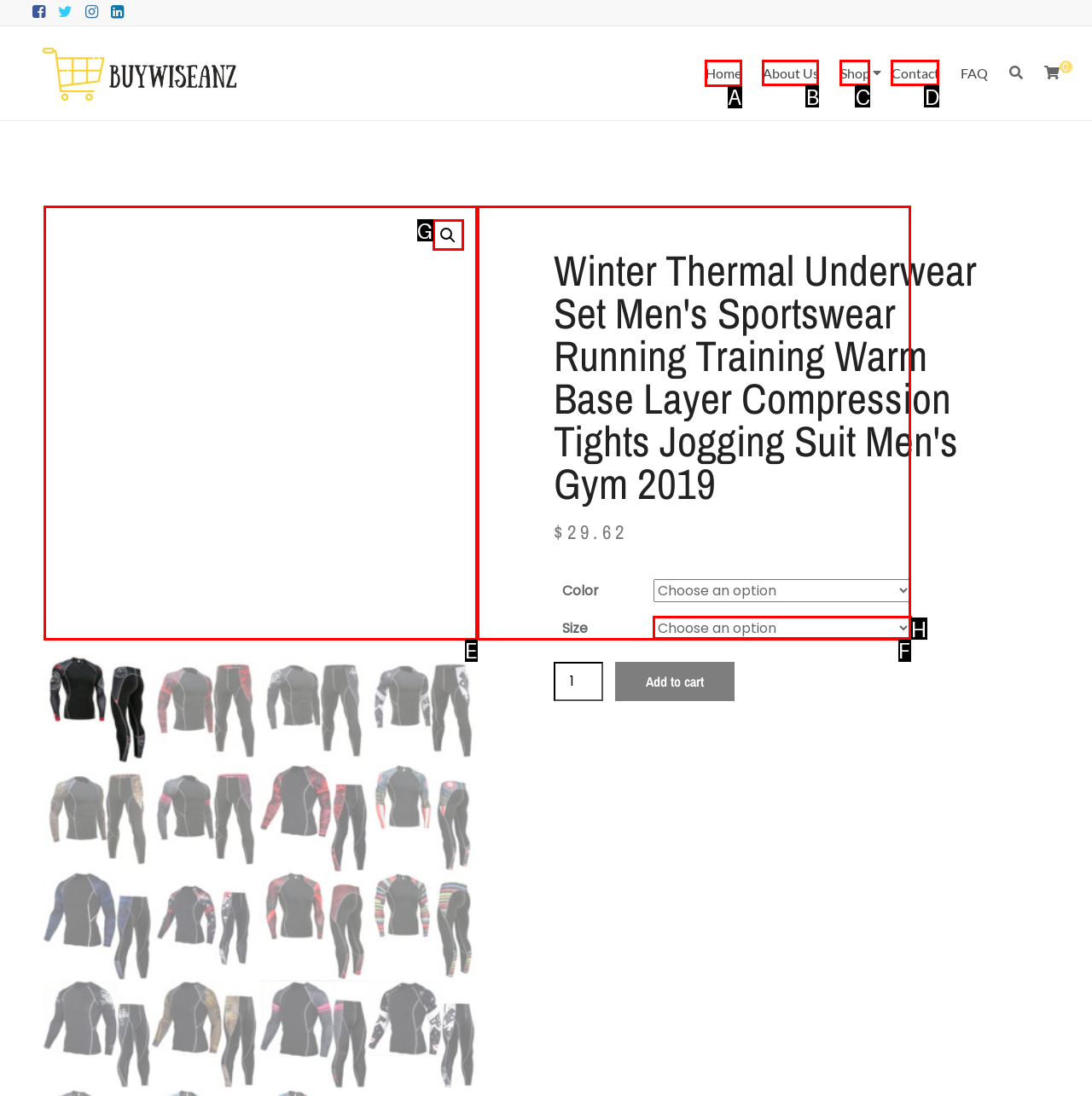Find the appropriate UI element to complete the task: Go to Home page. Indicate your choice by providing the letter of the element.

A